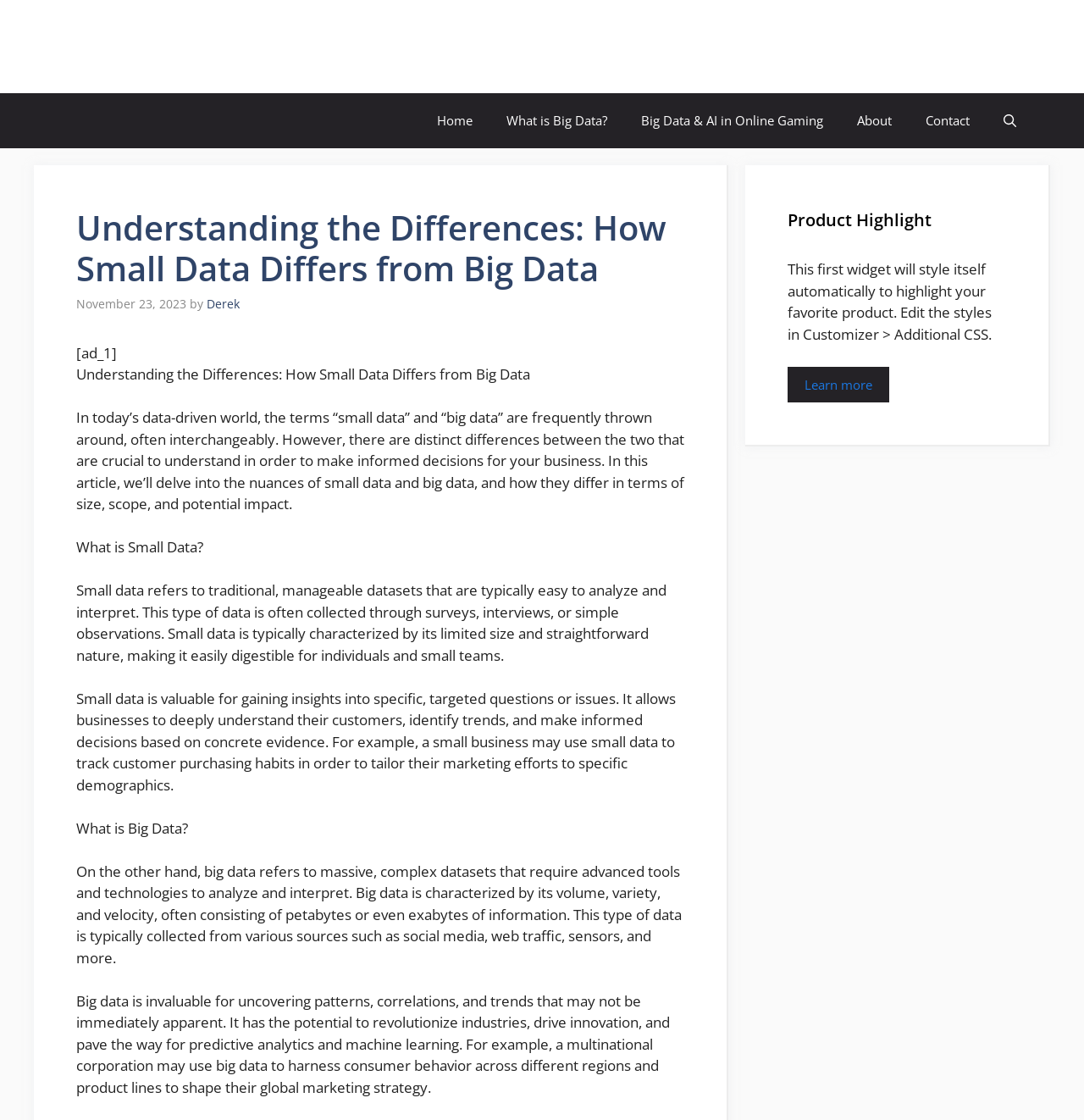What is the link at the bottom right of the page?
Refer to the screenshot and respond with a concise word or phrase.

Contact